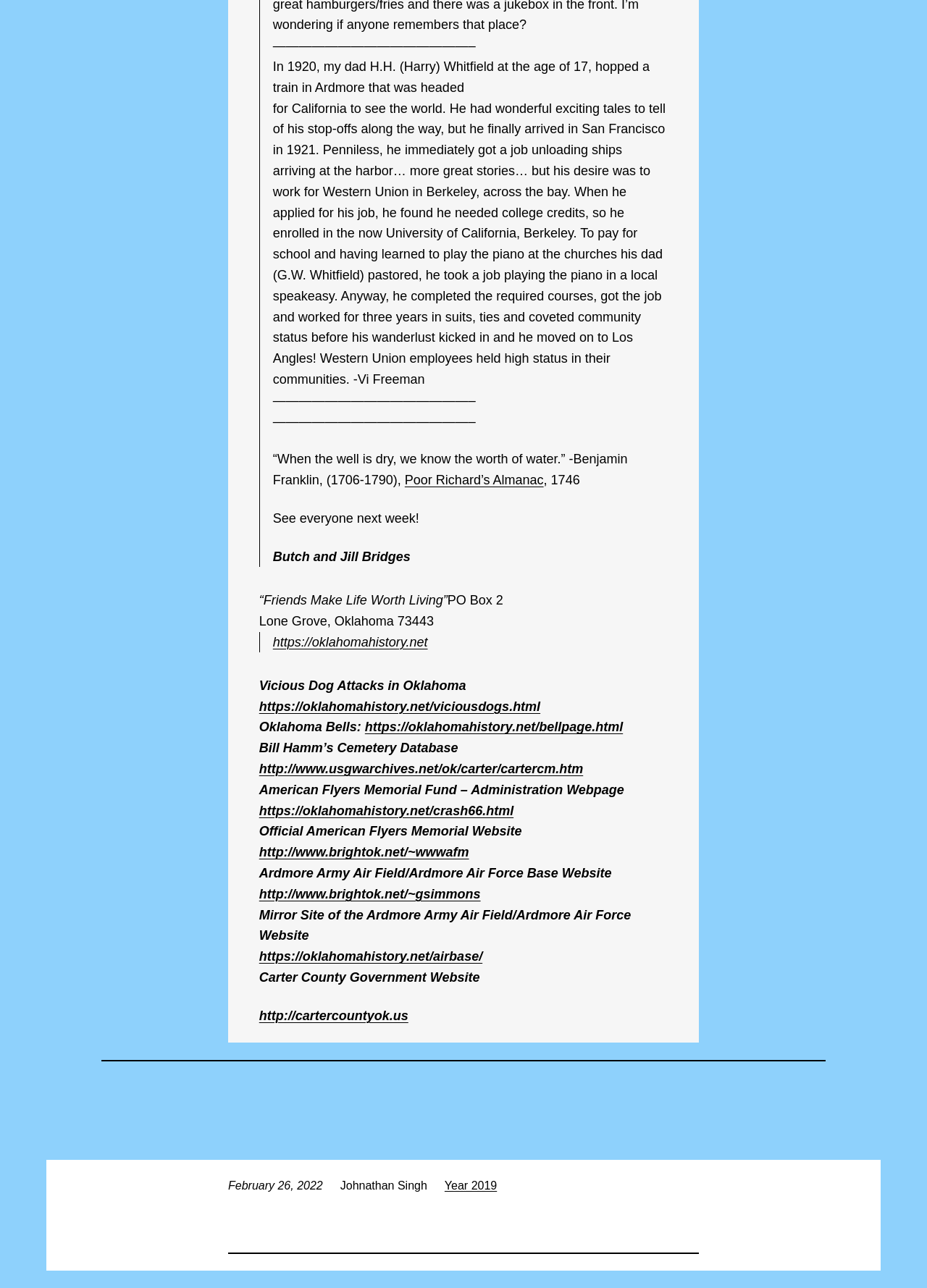Please find the bounding box coordinates of the element's region to be clicked to carry out this instruction: "Check the Carter County Government Website".

[0.279, 0.783, 0.44, 0.794]